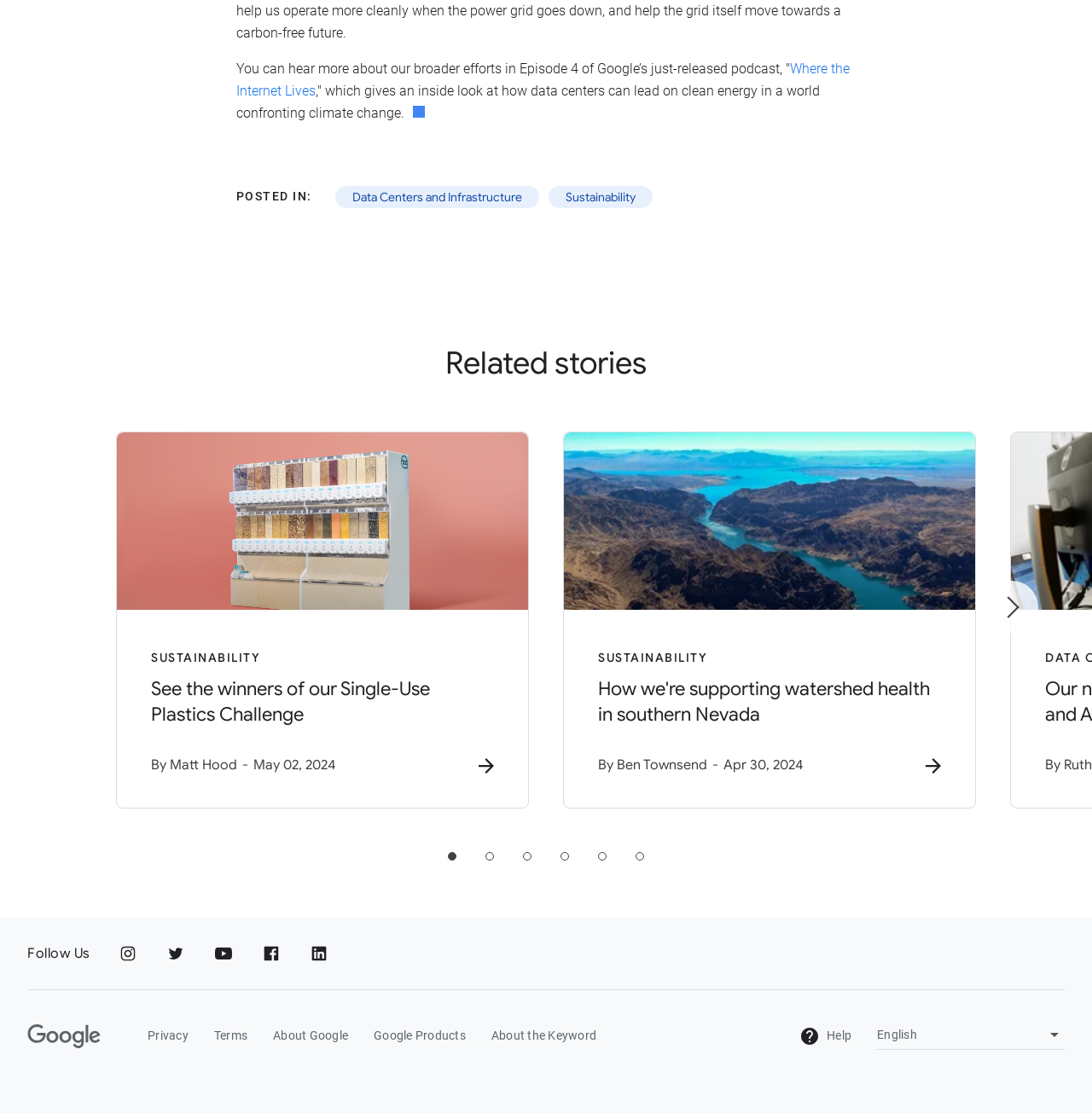How many social media platforms are listed?
Refer to the image and provide a thorough answer to the question.

I counted the number of social media links at the bottom of the page, which are 'Instagram', 'Twitter', 'YouTube', 'Facebook', and 'LinkedIn'. Therefore, there are 5 social media platforms listed.